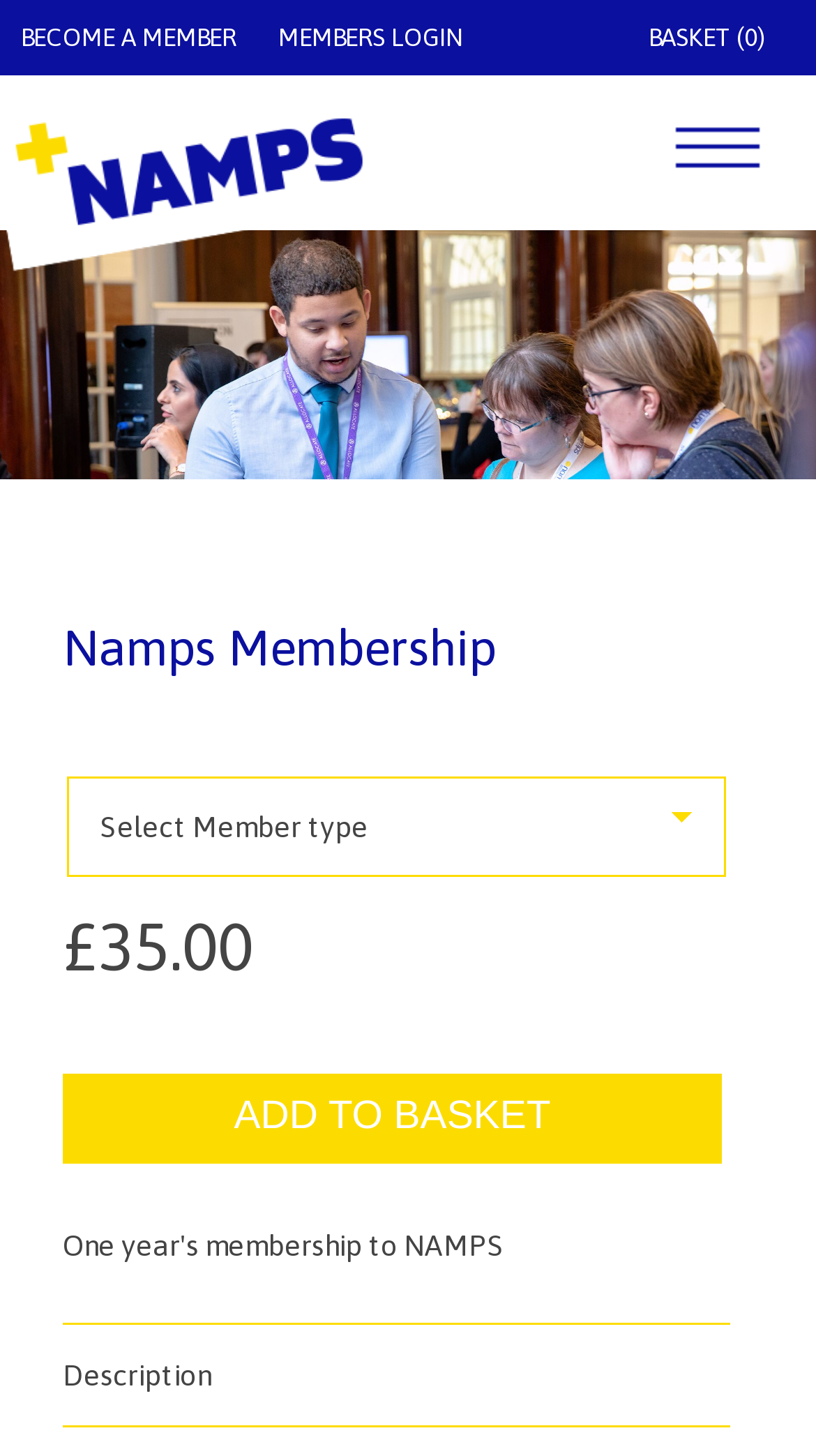What is the name of the organization?
Provide a one-word or short-phrase answer based on the image.

NAMPS